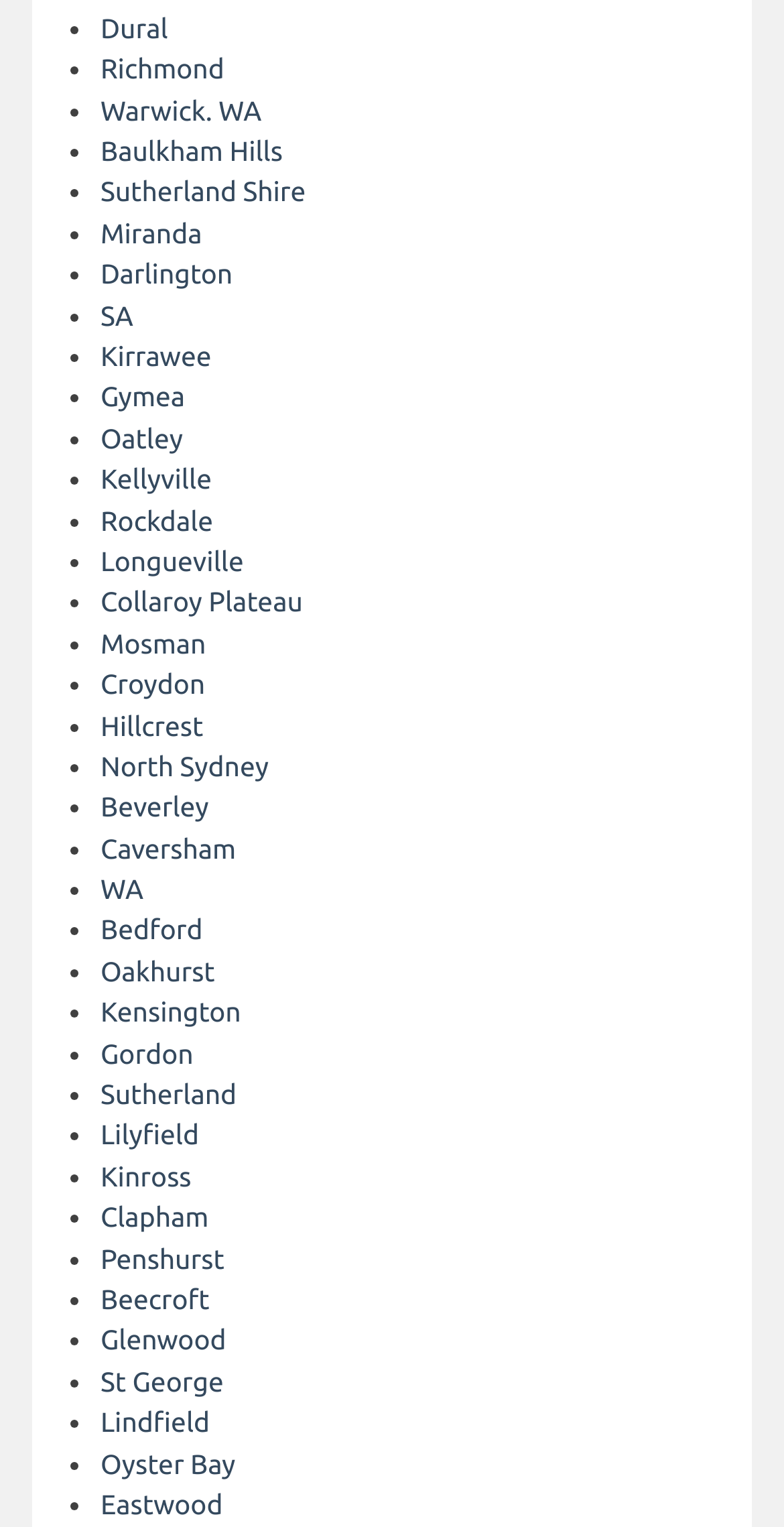Look at the image and give a detailed response to the following question: What is the last location listed?

The last location listed is 'Eastwood' which is indicated by the link element with the text 'Eastwood' and has a bounding box with coordinates [0.128, 0.974, 0.284, 0.996].